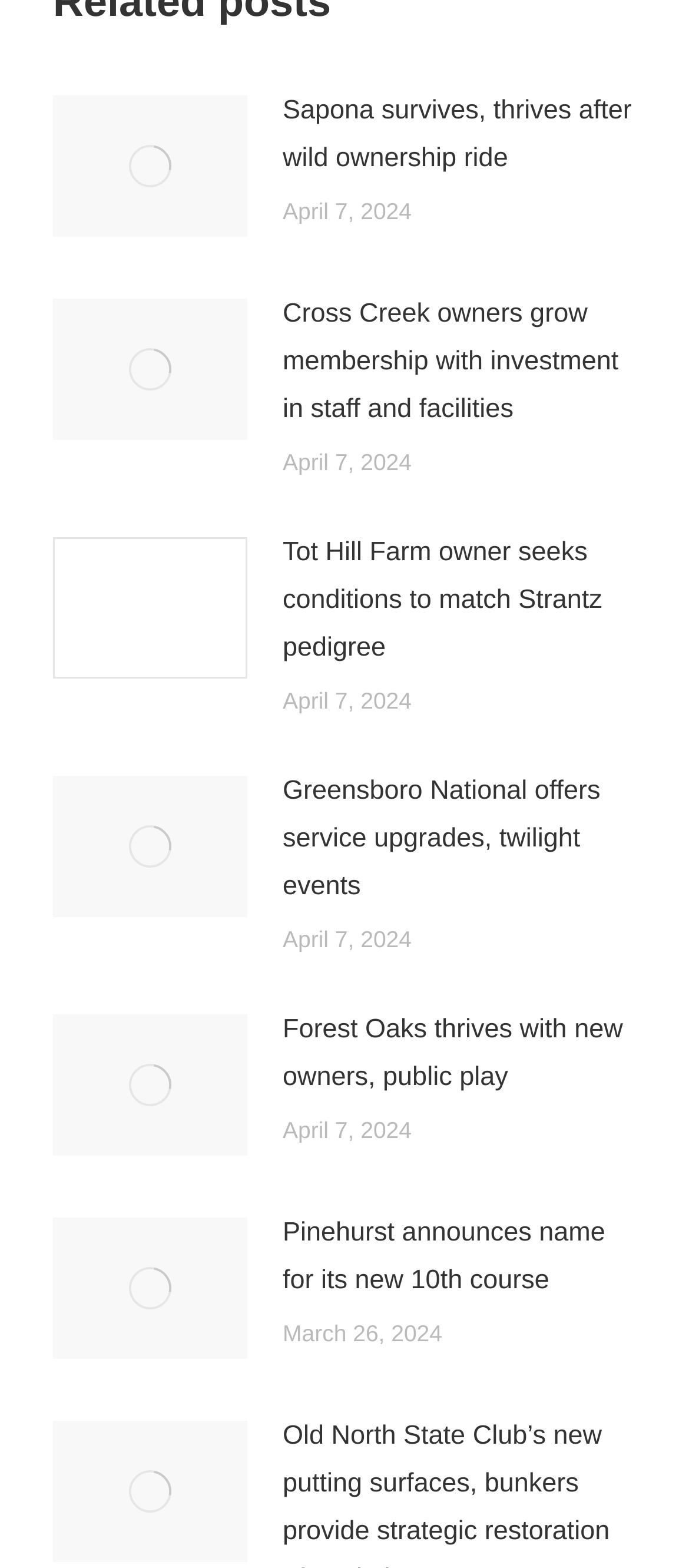Use a single word or phrase to respond to the question:
What is the date of the latest article?

April 7, 2024